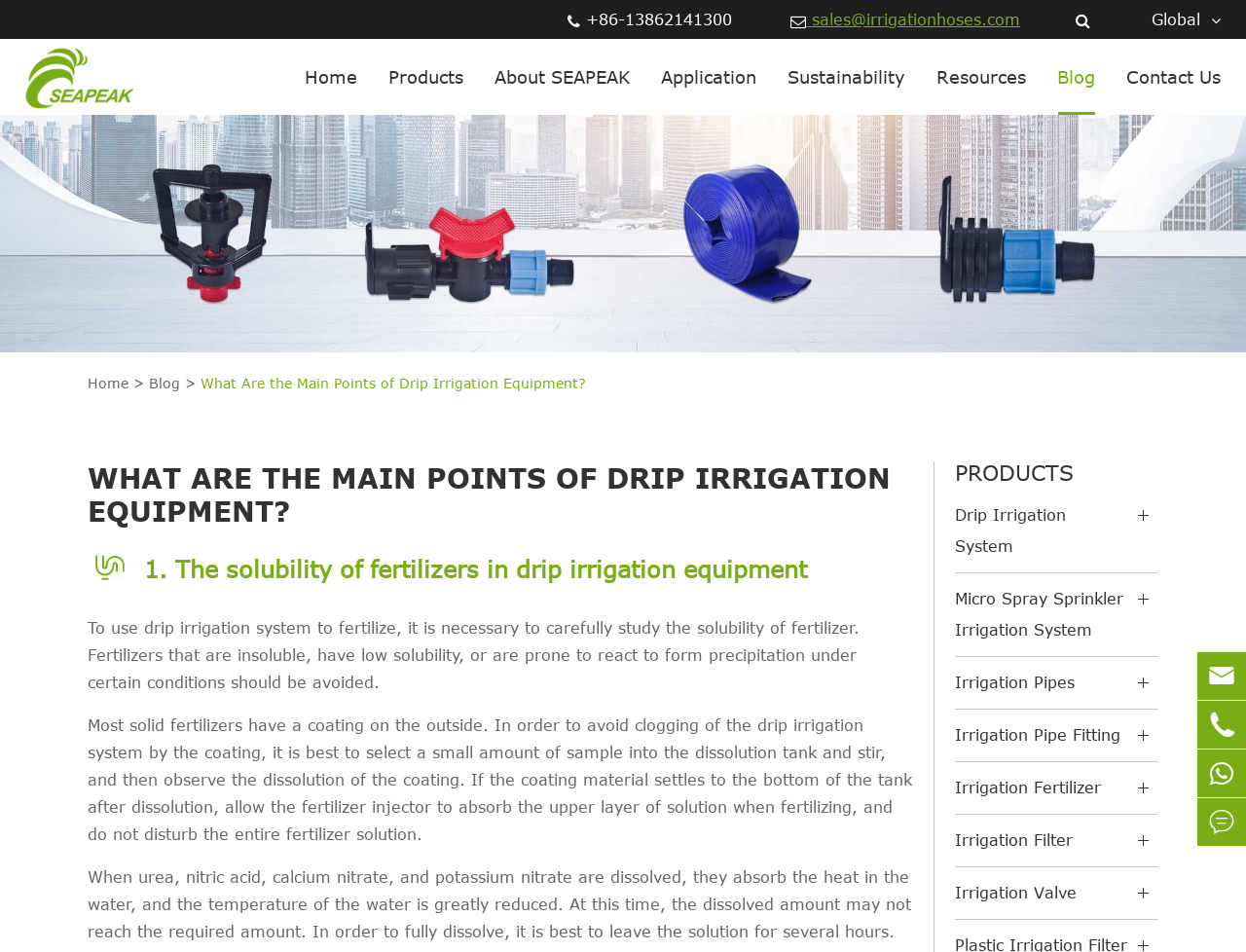Illustrate the webpage with a detailed description.

This webpage is about drip irrigation equipment, specifically discussing the main points of such systems. At the top, there is a phone number "+86-13862141300" and an email address "sales@irrigationhoses.com" on the left, followed by a "Global" link on the right. Below this, there is a company logo and name "SUZHOU SEAPEAK CO.,LTD" on the left, with a navigation menu consisting of links to "Home", "Products", "About SEAPEAK", "Application", "Sustainability", "Resources", "Blog", and "Contact Us" on the right.

In the main content area, there is a large image related to drip irrigation equipment. Below this, there are two columns of links. On the left, there are links to "Home", "Blog", and the current page "What Are the Main Points of Drip Irrigation Equipment?". On the right, there are links to various products, including "Drip Irrigation System", "Micro Spray Sprinkler Irrigation System", "Irrigation Pipes", "Irrigation Pipe Fitting", "Irrigation Fertilizer", "Irrigation Filter", and "Irrigation Valve".

The main content of the page is divided into sections, with headings "WHAT ARE THE MAIN POINTS OF DRIP IRRIGATION EQUIPMENT?" and "1. The solubility of fertilizers in drip irrigation equipment". The text explains the importance of studying the solubility of fertilizers when using drip irrigation systems, and provides guidance on how to select suitable fertilizers. There are two paragraphs of text, with the second paragraph providing more detailed information on how to test the dissolution of fertilizer coatings.

At the bottom of the page, there are social media links, including WhatsApp, and a search box with a magnifying glass icon.